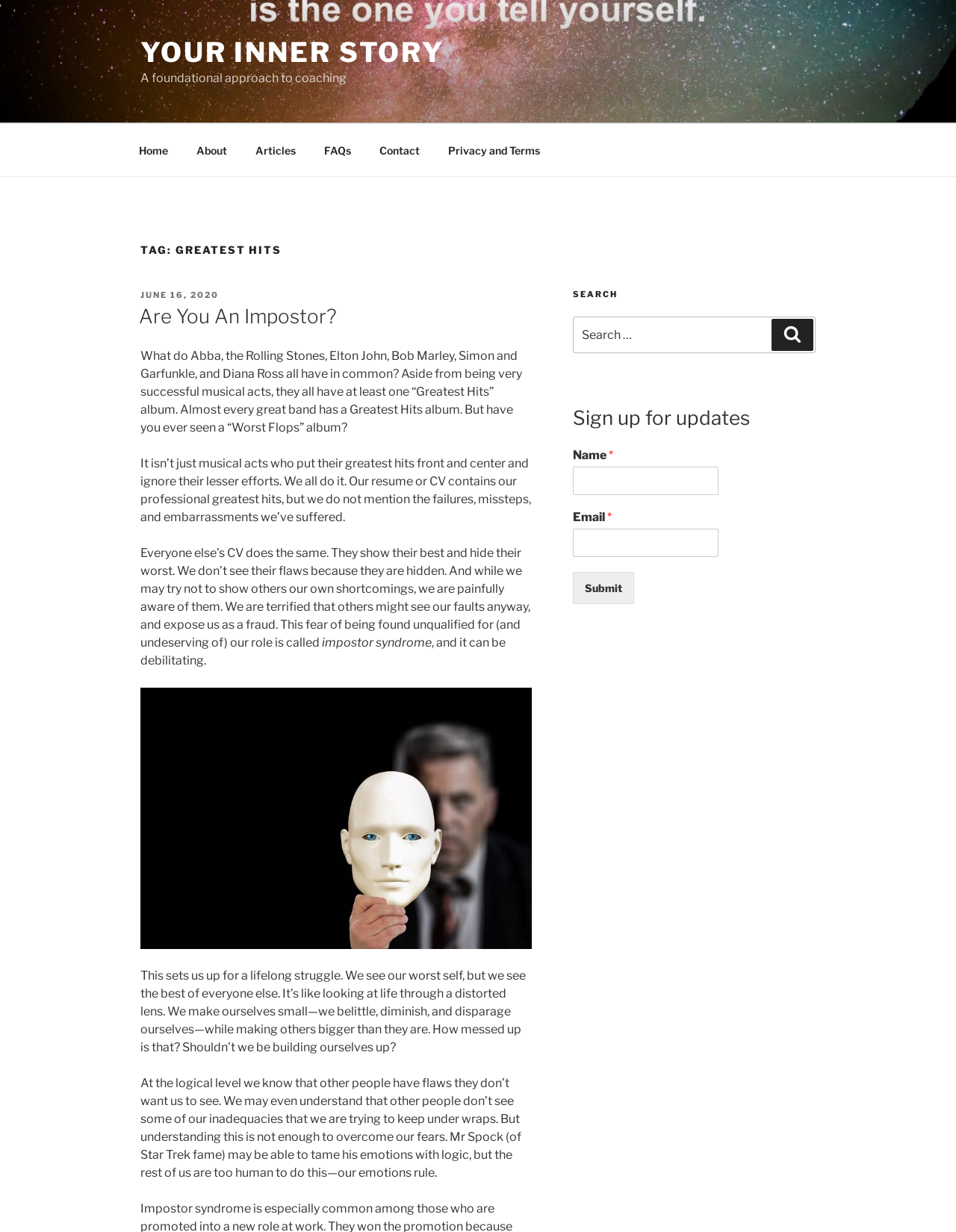Please find and report the bounding box coordinates of the element to click in order to perform the following action: "Click on the 'Home' link". The coordinates should be expressed as four float numbers between 0 and 1, in the format [left, top, right, bottom].

[0.131, 0.107, 0.189, 0.137]